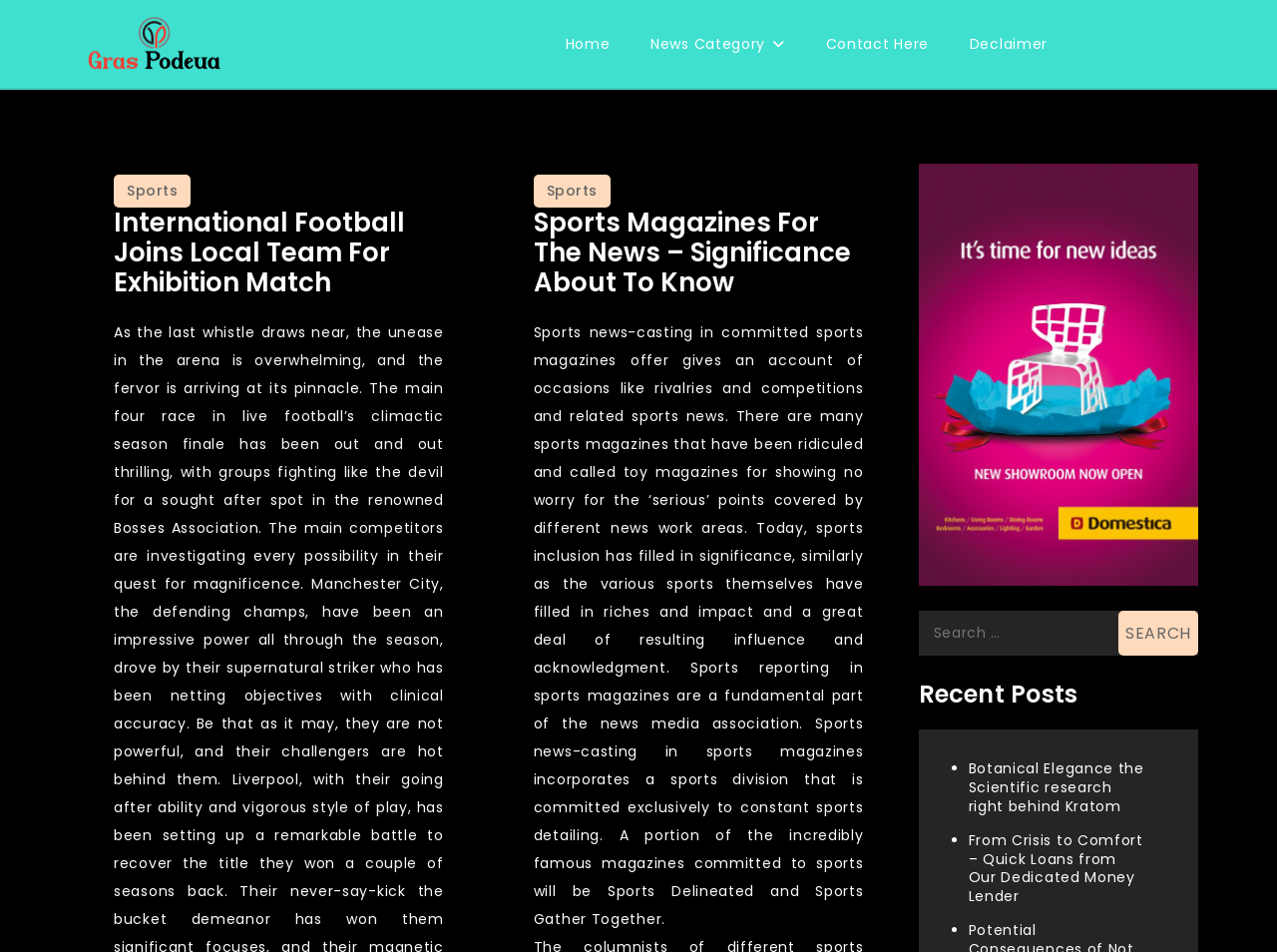Answer the following query with a single word or phrase:
What is the function of the button next to the search box?

To submit search query